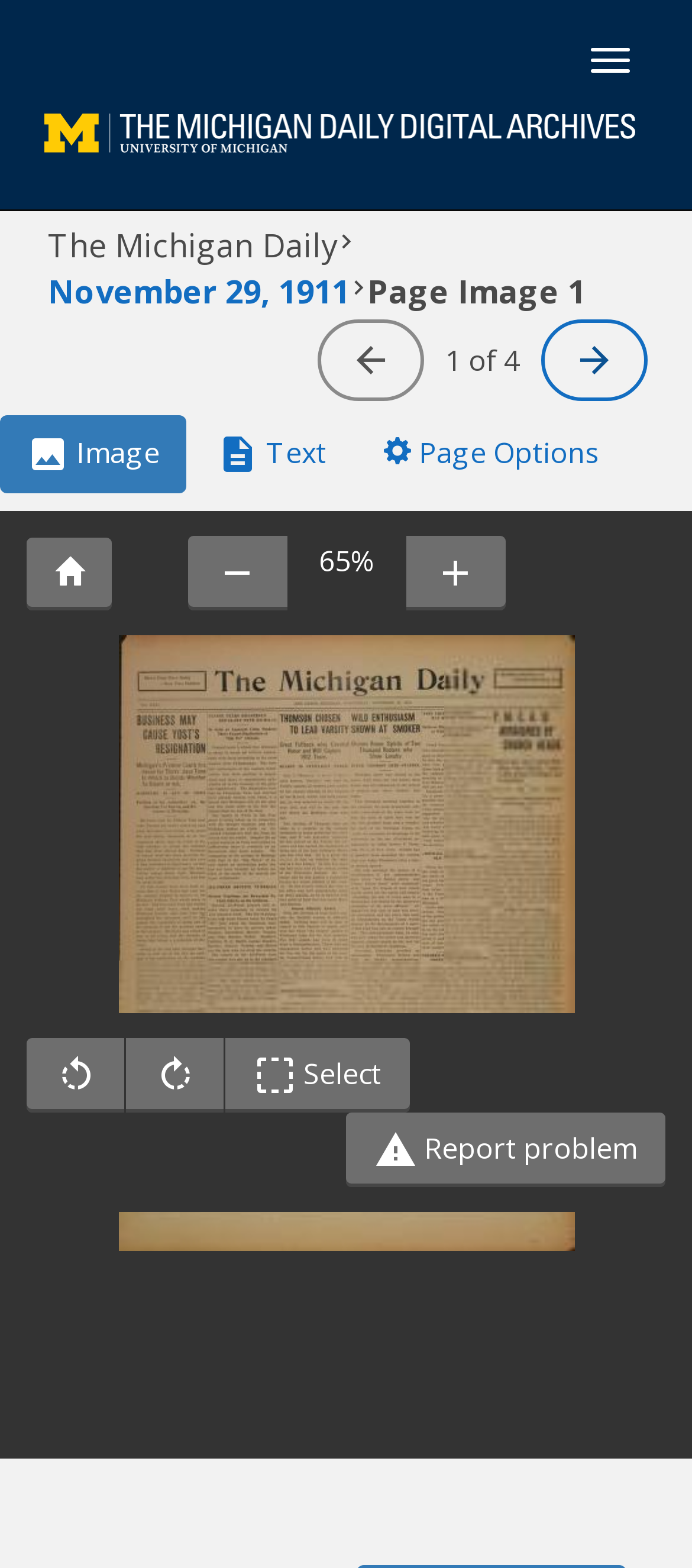Can you give a detailed response to the following question using the information from the image? How many buttons are in the 'image controls' group?

I counted the number of buttons in the group 'image controls', which are three buttons with icons.